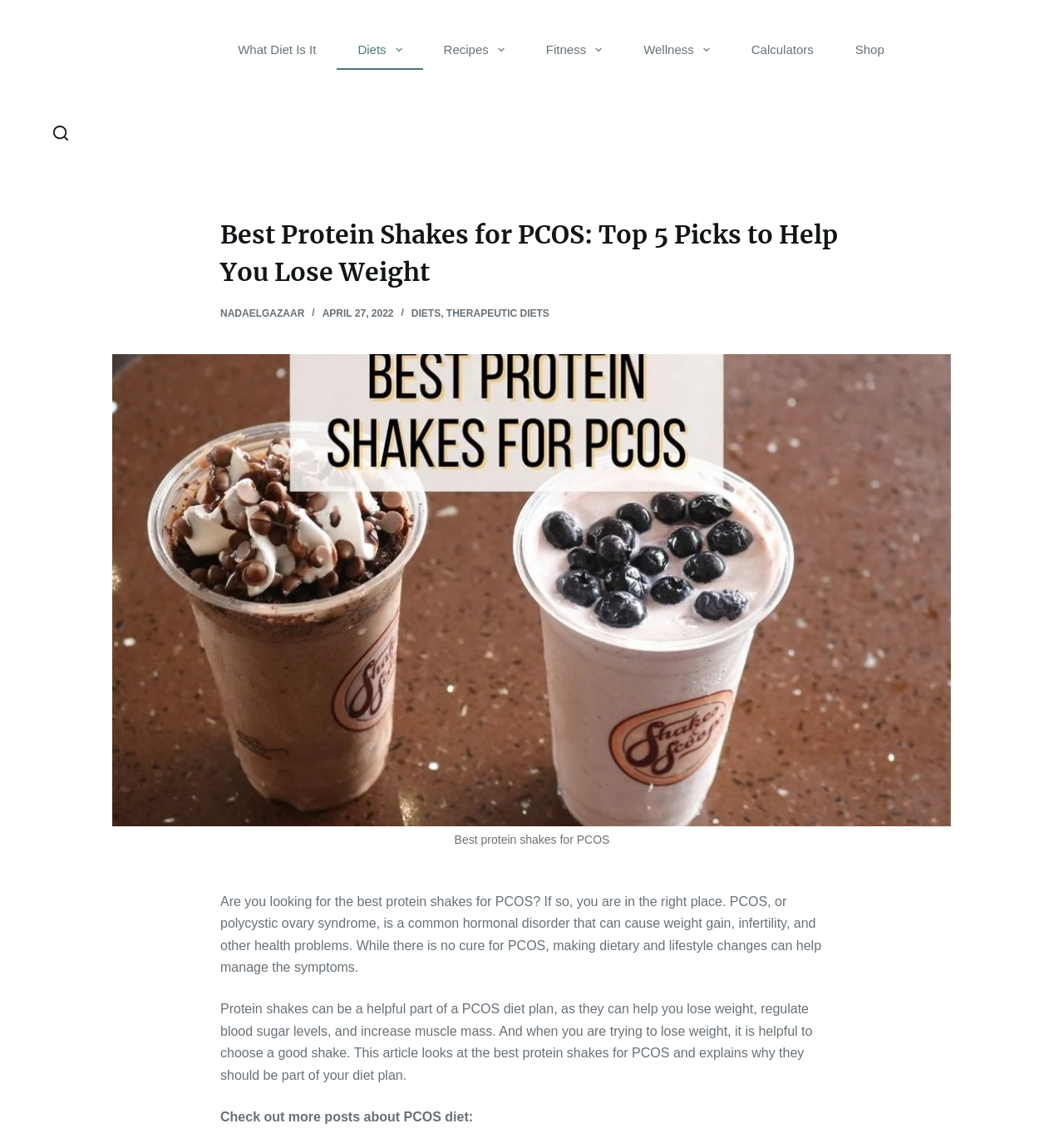Use the details in the image to answer the question thoroughly: 
What is the purpose of protein shakes in a PCOS diet plan?

According to the webpage, protein shakes can be a helpful part of a PCOS diet plan as they can help with weight loss, regulating blood sugar levels, and increasing muscle mass. This information is provided in the second paragraph of the webpage content.